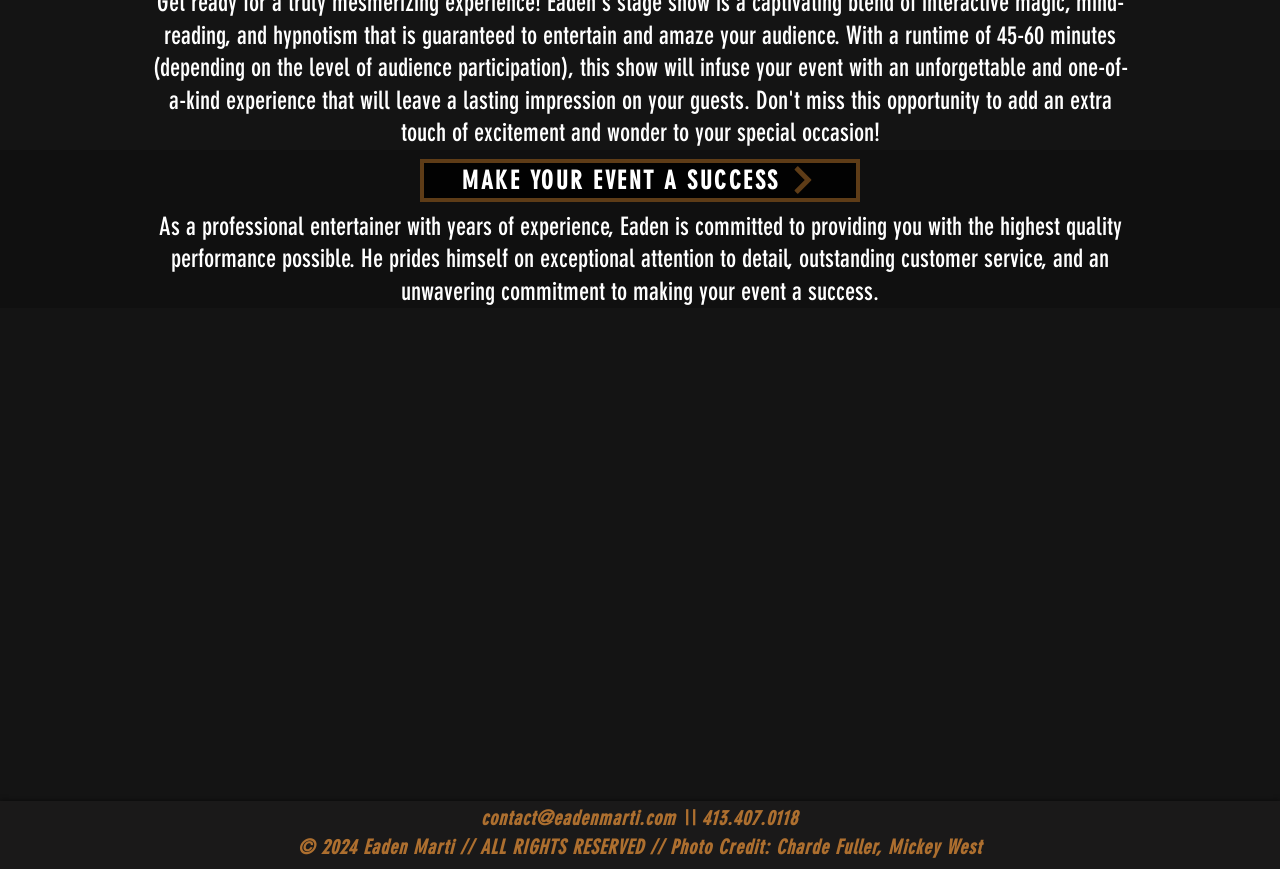Please determine the bounding box coordinates for the element with the description: "contact@eadenmarti.com \\ 413.407.0118".

[0.376, 0.928, 0.623, 0.955]